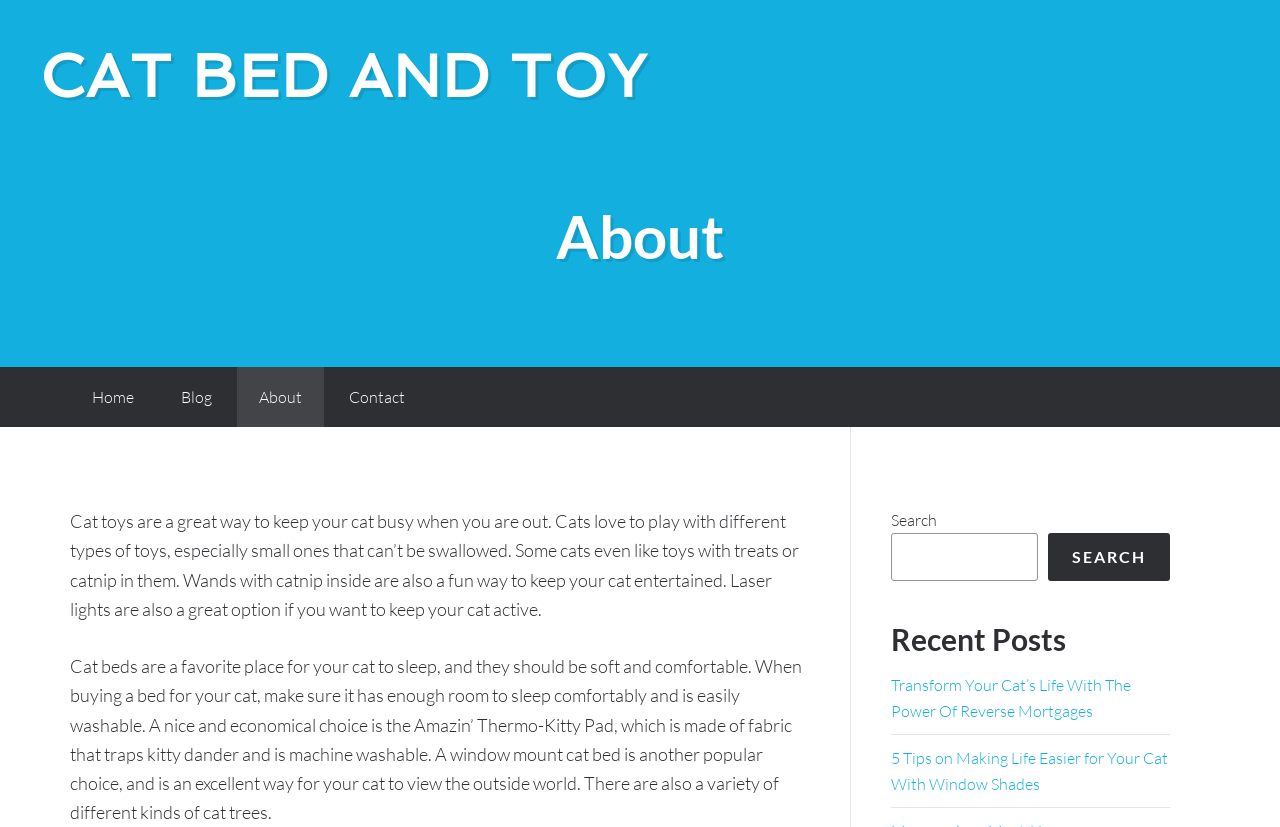Highlight the bounding box coordinates of the element that should be clicked to carry out the following instruction: "click on the 'Transform Your Cat’s Life With The Power Of Reverse Mortgages' link". The coordinates must be given as four float numbers ranging from 0 to 1, i.e., [left, top, right, bottom].

[0.696, 0.816, 0.884, 0.872]